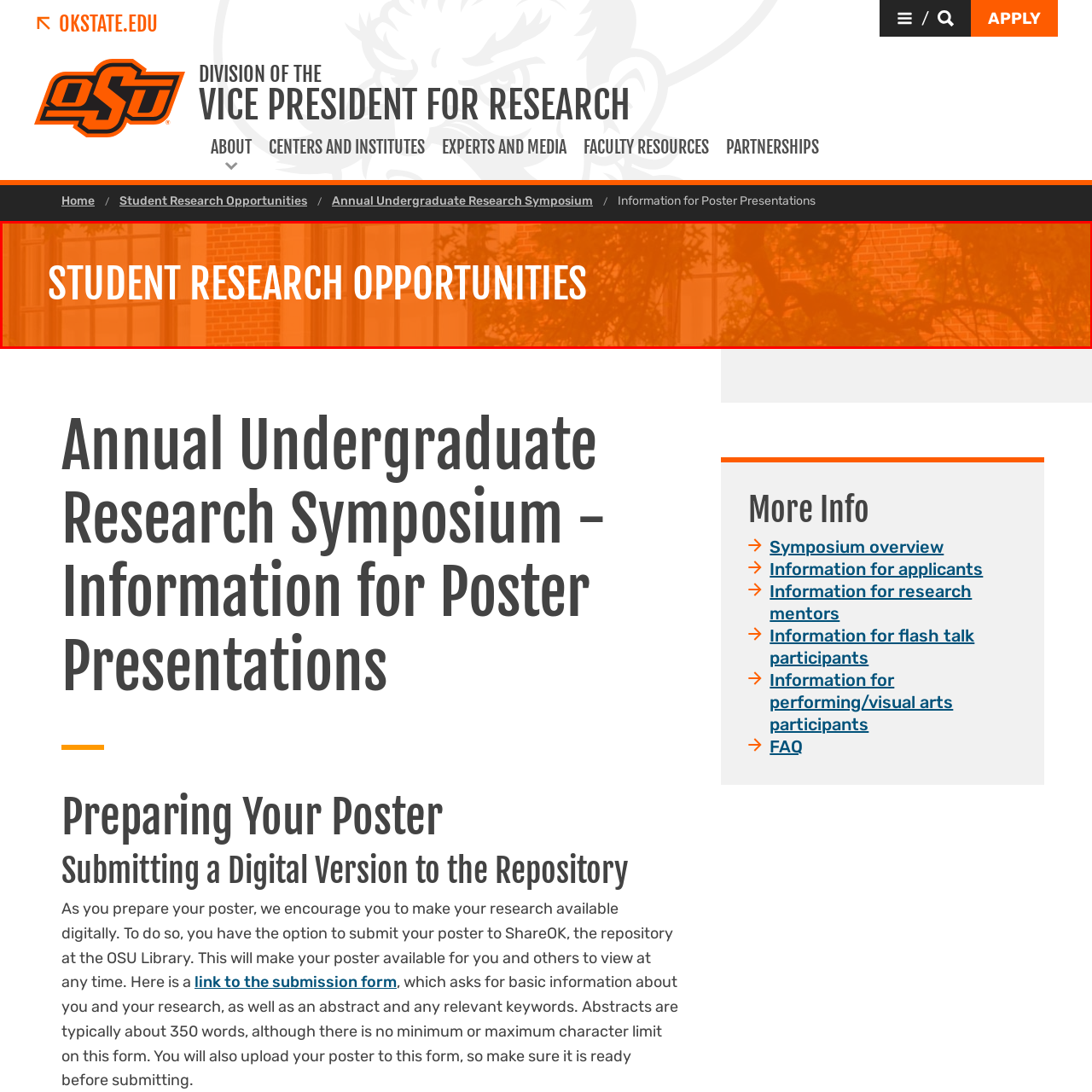Generate a meticulous caption for the image that is highlighted by the red boundary line.

The image features a vibrant orange background with bold white text that reads "STUDENT RESEARCH OPPORTUNITIES." This graphic is prominently positioned as part of an informational header related to student research initiatives at Oklahoma State University. The visual style is eye-catching and designed to draw attention to the various research opportunities available for students, encouraging engagement and participation in academic pursuits. The background subtly hints at a brick structure, suggesting a sense of place and connection to the university environment.